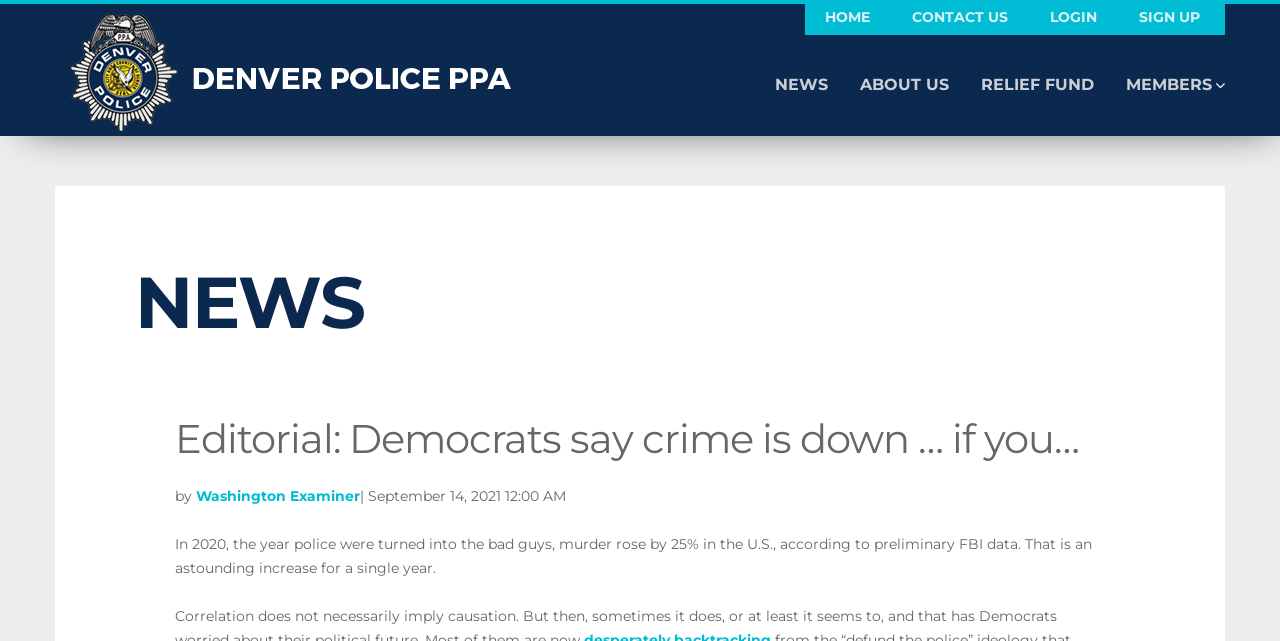Determine the bounding box coordinates of the clickable region to execute the instruction: "read about us". The coordinates should be four float numbers between 0 and 1, denoted as [left, top, right, bottom].

[0.672, 0.008, 0.741, 0.211]